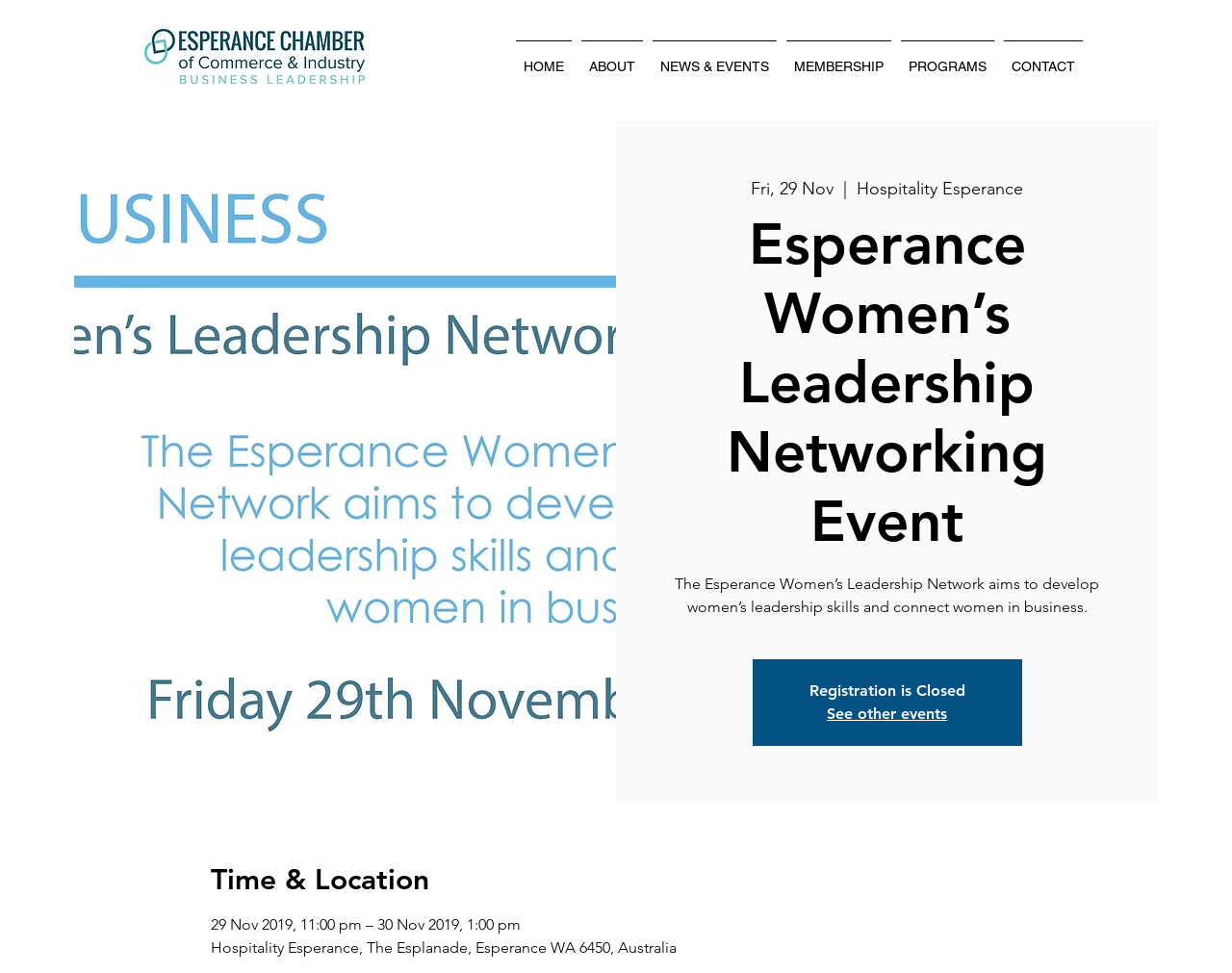Answer with a single word or phrase: 
Where is the event located?

Hospitality Esperance, The Esplanade, Esperance WA 6450, Australia